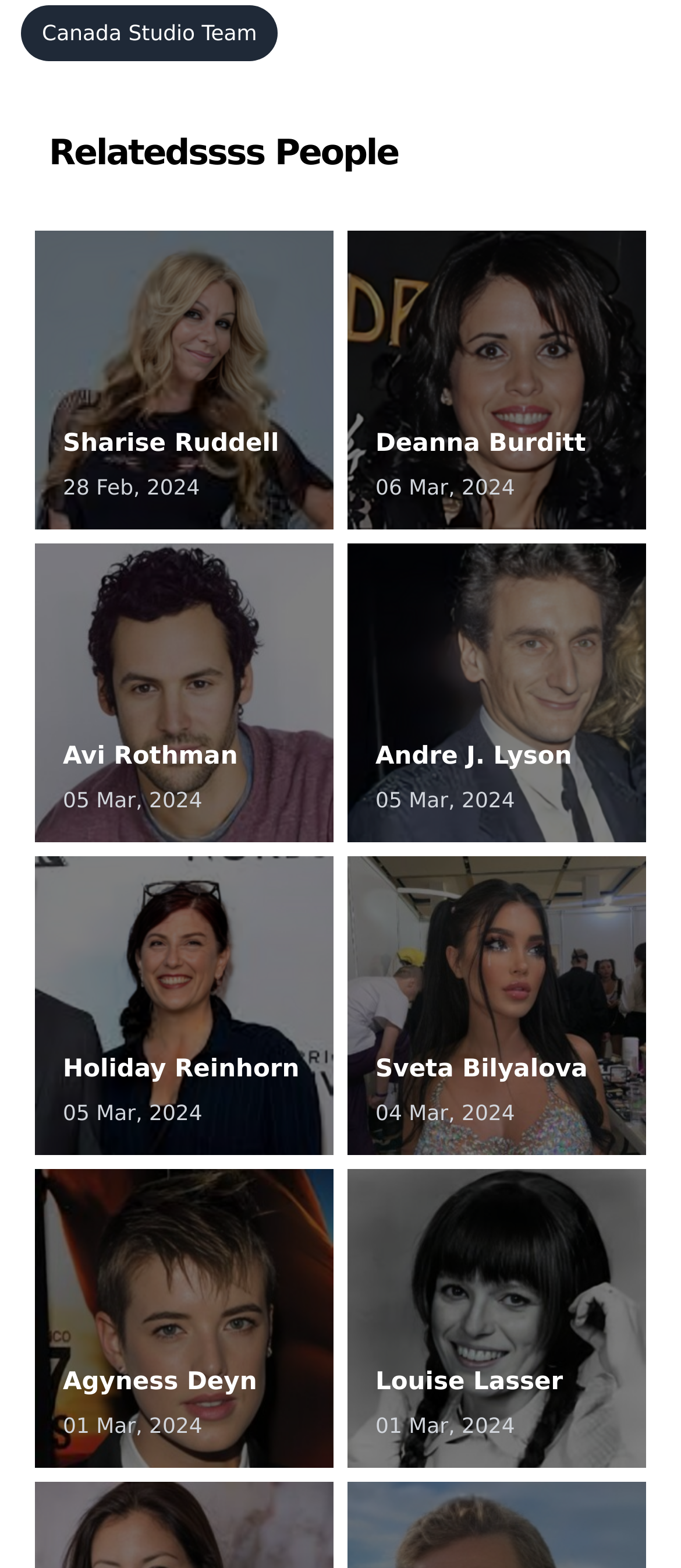How many columns are used to list the people? Based on the screenshot, please respond with a single word or phrase.

2